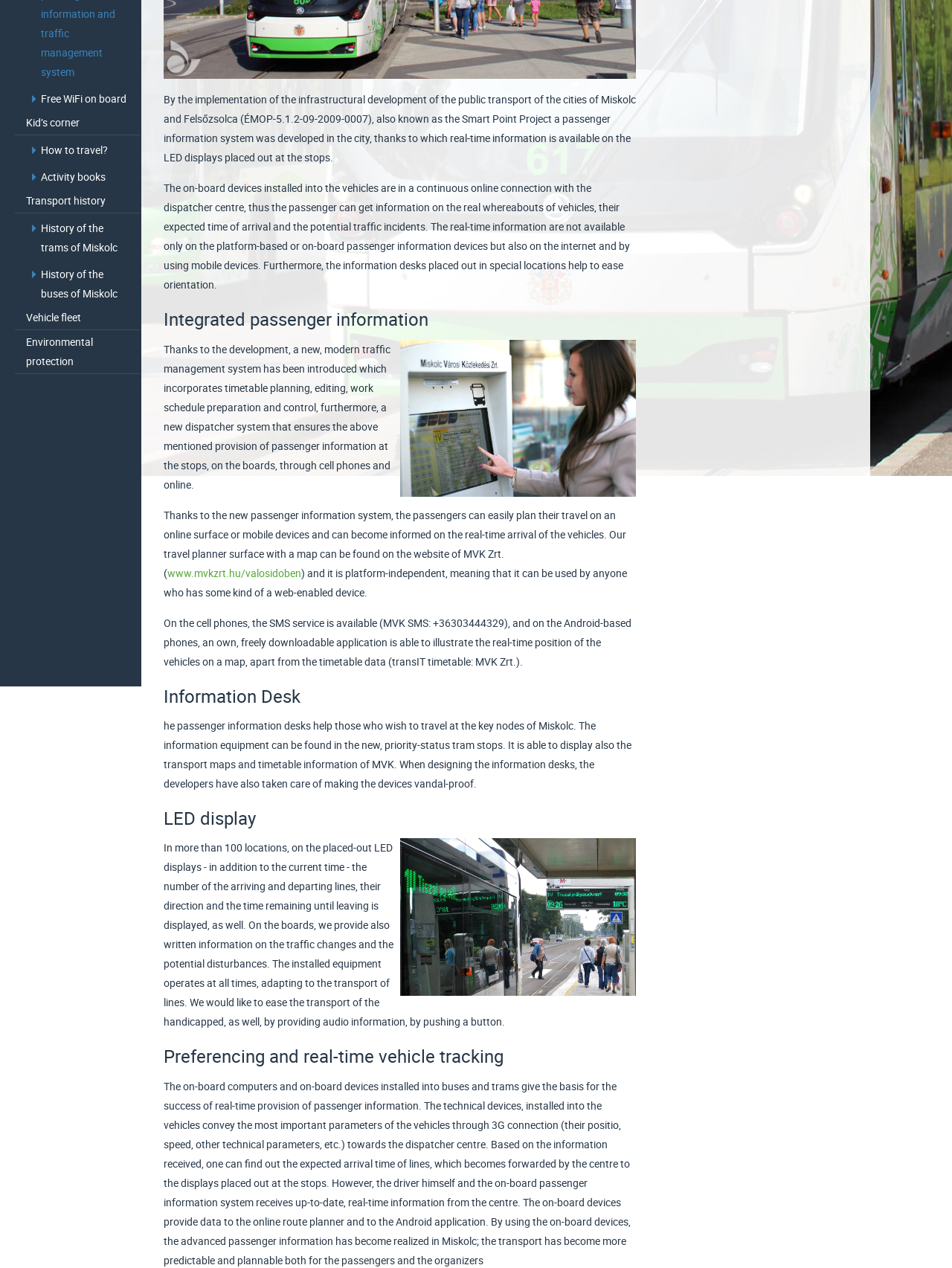Please locate the UI element described by "Free WiFi on board" and provide its bounding box coordinates.

[0.031, 0.066, 0.148, 0.087]